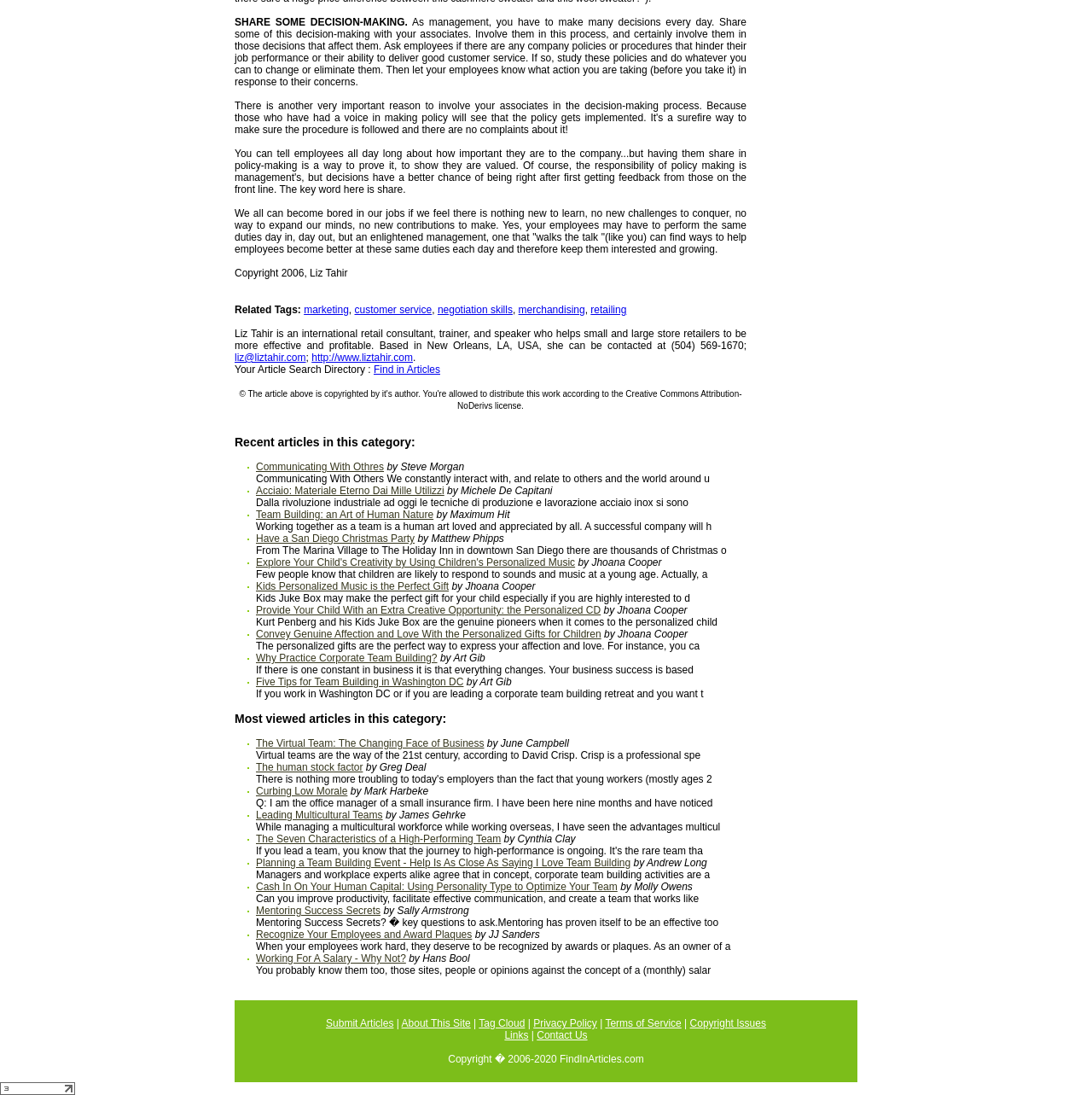Using the description: "name="form[data][0][1]" placeholder="Enter your email"", identify the bounding box of the corresponding UI element in the screenshot.

None